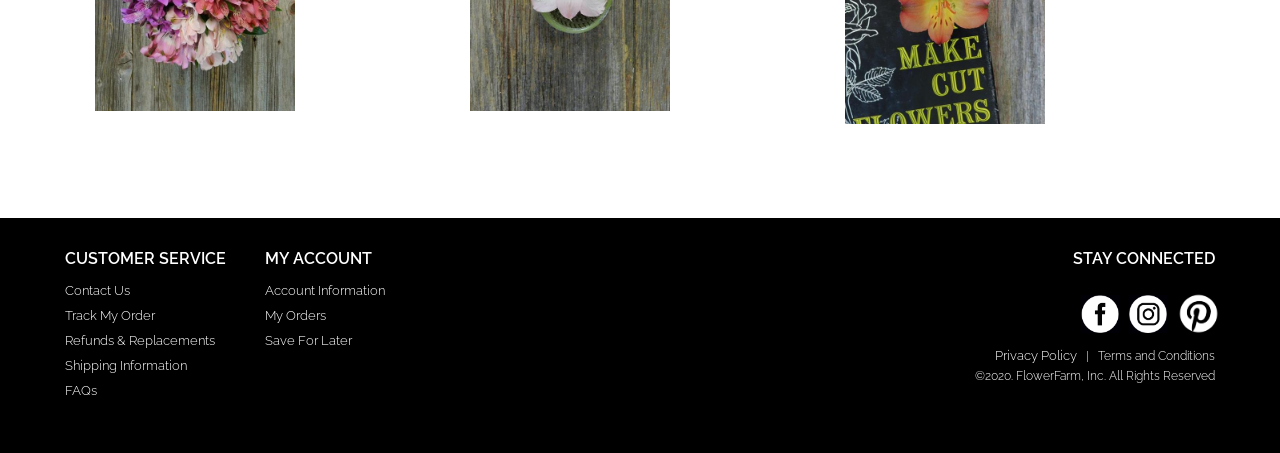Locate and provide the bounding box coordinates for the HTML element that matches this description: "parent_node: Lucero Bi-Color Orange/Yellow Alstroemeria".

[0.66, 0.236, 0.816, 0.283]